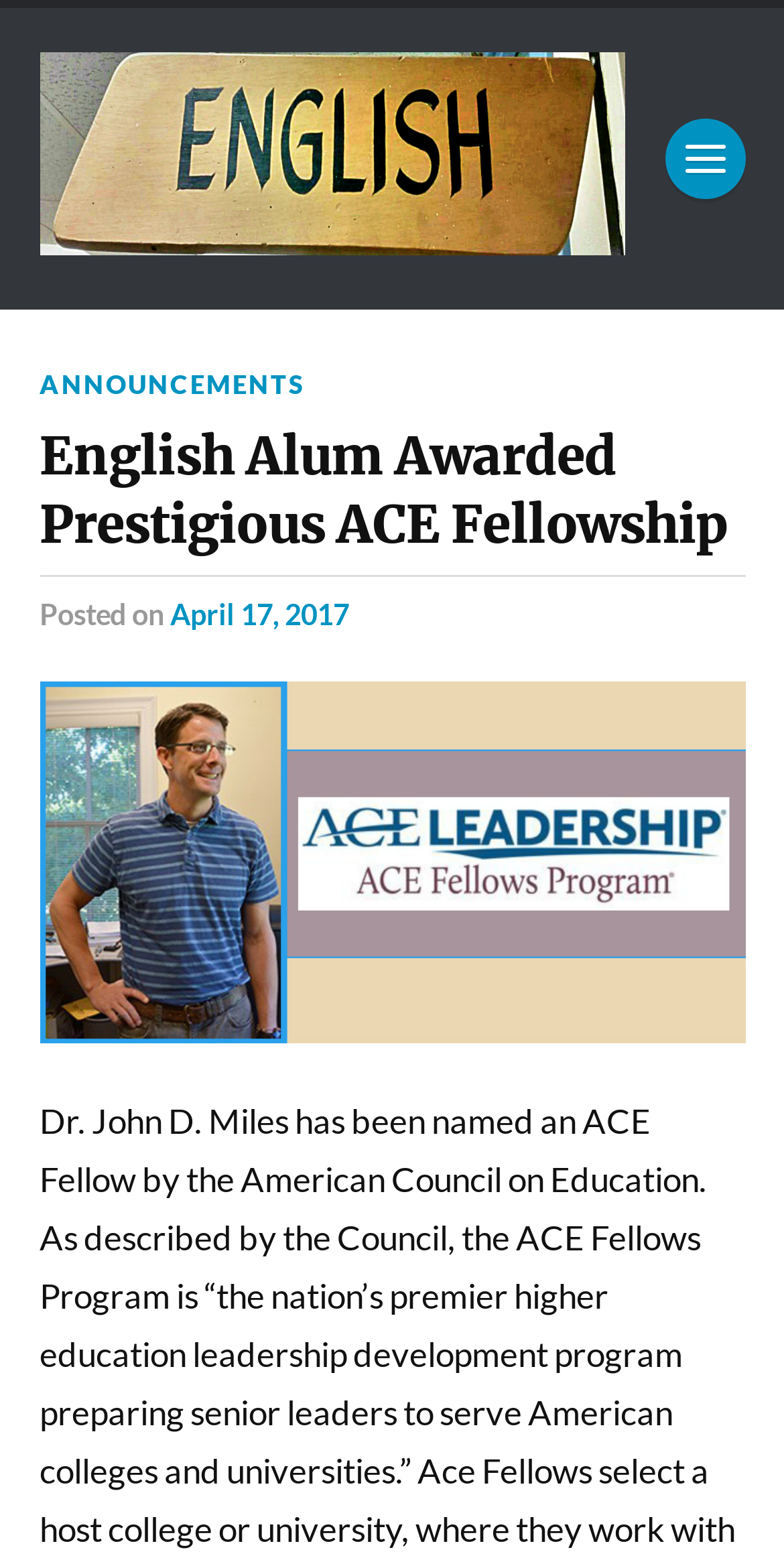What is the tone of the news?
Answer with a single word or short phrase according to what you see in the image.

Formal